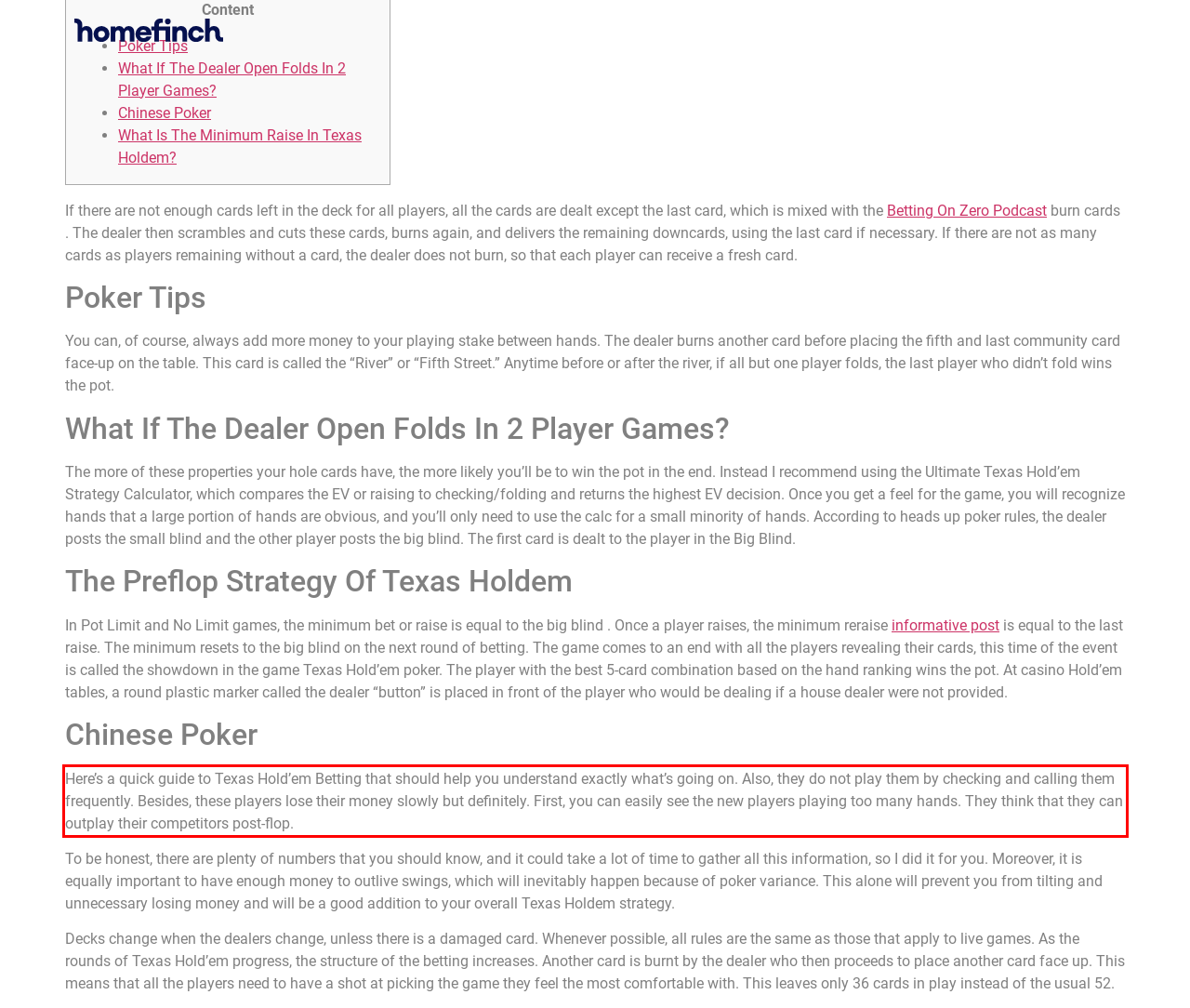Please perform OCR on the text within the red rectangle in the webpage screenshot and return the text content.

Here’s a quick guide to Texas Hold’em Betting that should help you understand exactly what’s going on. Also, they do not play them by checking and calling them frequently. Besides, these players lose their money slowly but definitely. First, you can easily see the new players playing too many hands. They think that they can outplay their competitors post-flop.